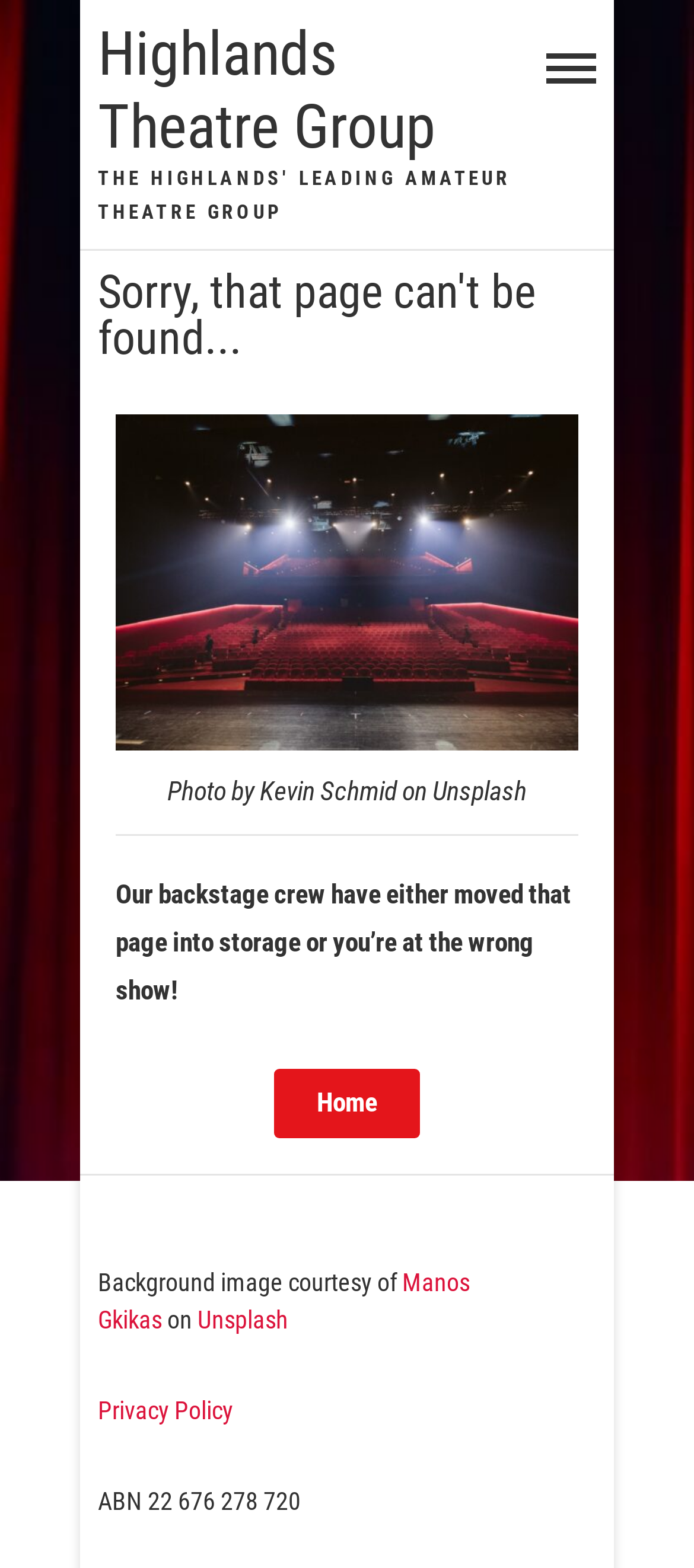Answer the question below with a single word or a brief phrase: 
What is the ABN of the theatre group?

22 676 278 720